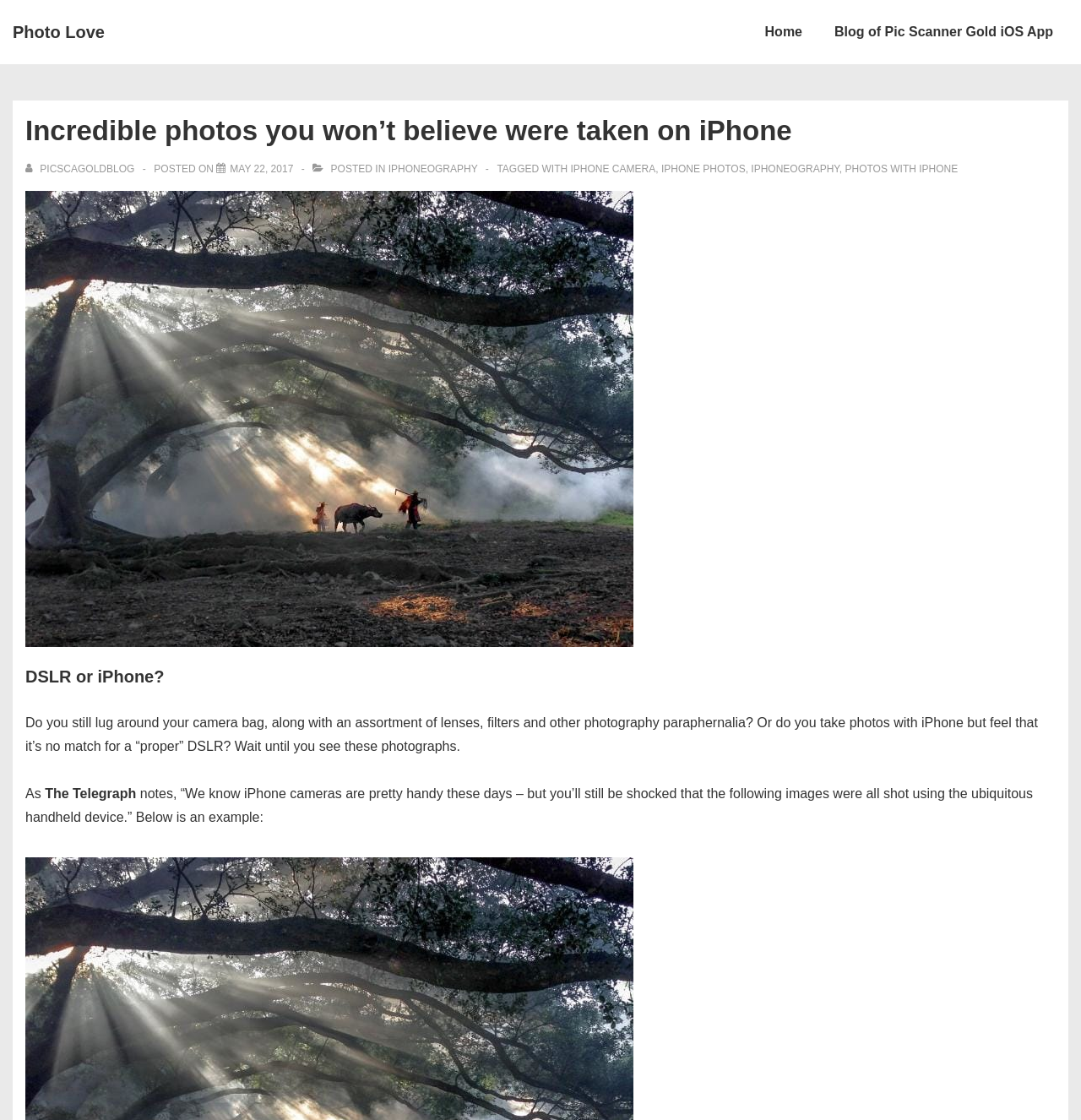Provide the bounding box coordinates of the HTML element described as: "iphoneography". The bounding box coordinates should be four float numbers between 0 and 1, i.e., [left, top, right, bottom].

[0.695, 0.146, 0.776, 0.156]